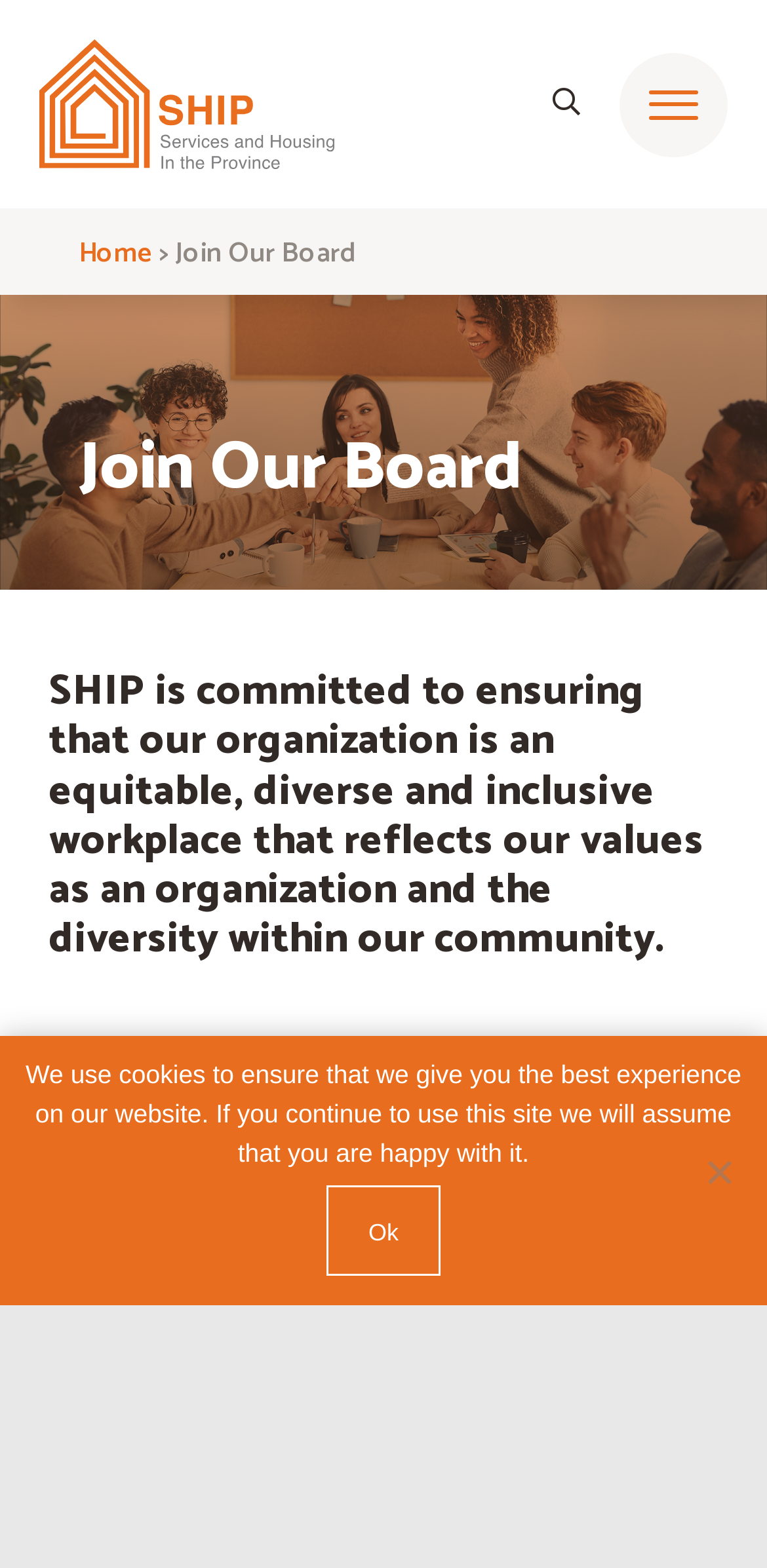What is the theme of the webpage?
Look at the image and respond with a one-word or short phrase answer.

Housing and services